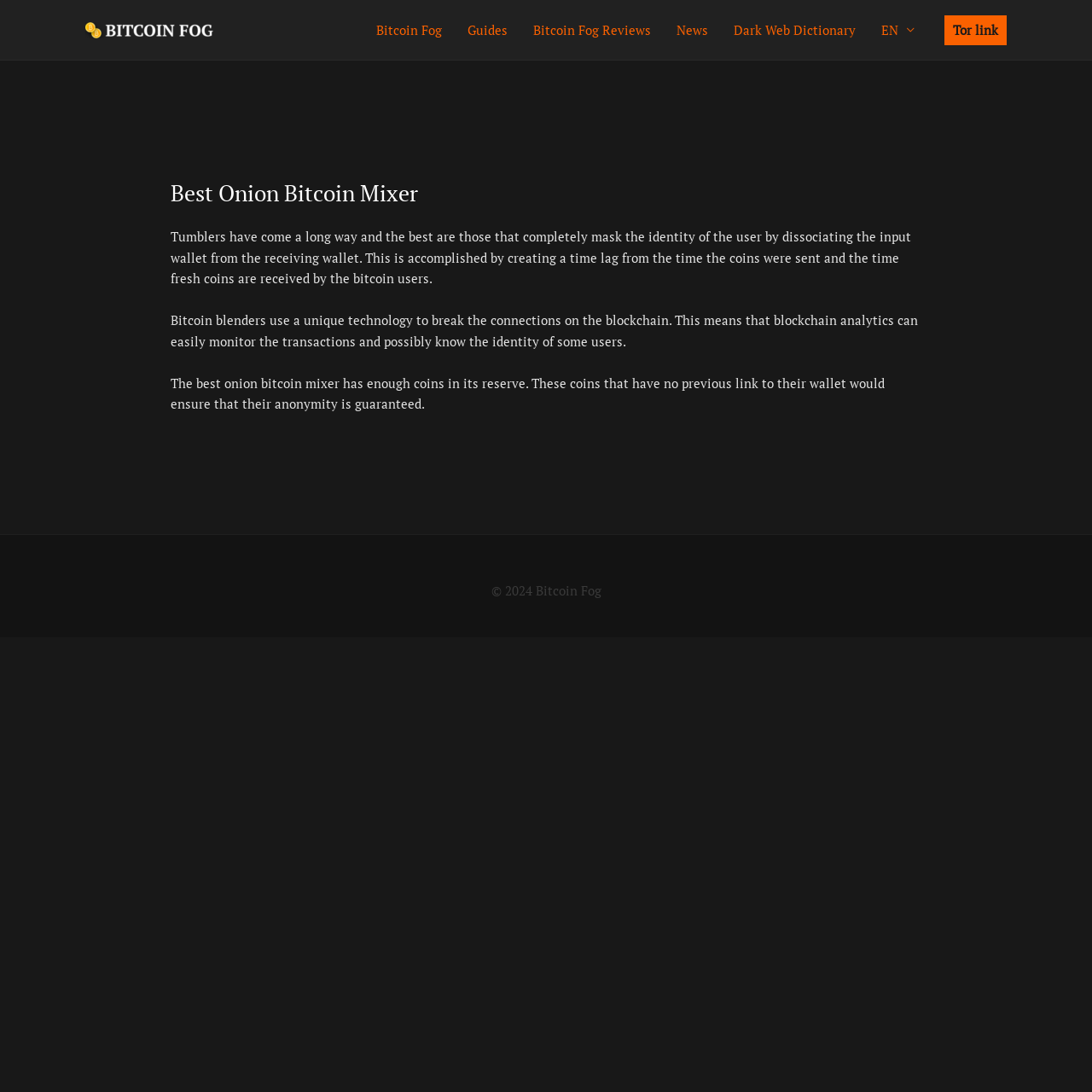Locate the bounding box coordinates of the clickable area to execute the instruction: "Access the Tor link". Provide the coordinates as four float numbers between 0 and 1, represented as [left, top, right, bottom].

[0.865, 0.014, 0.922, 0.041]